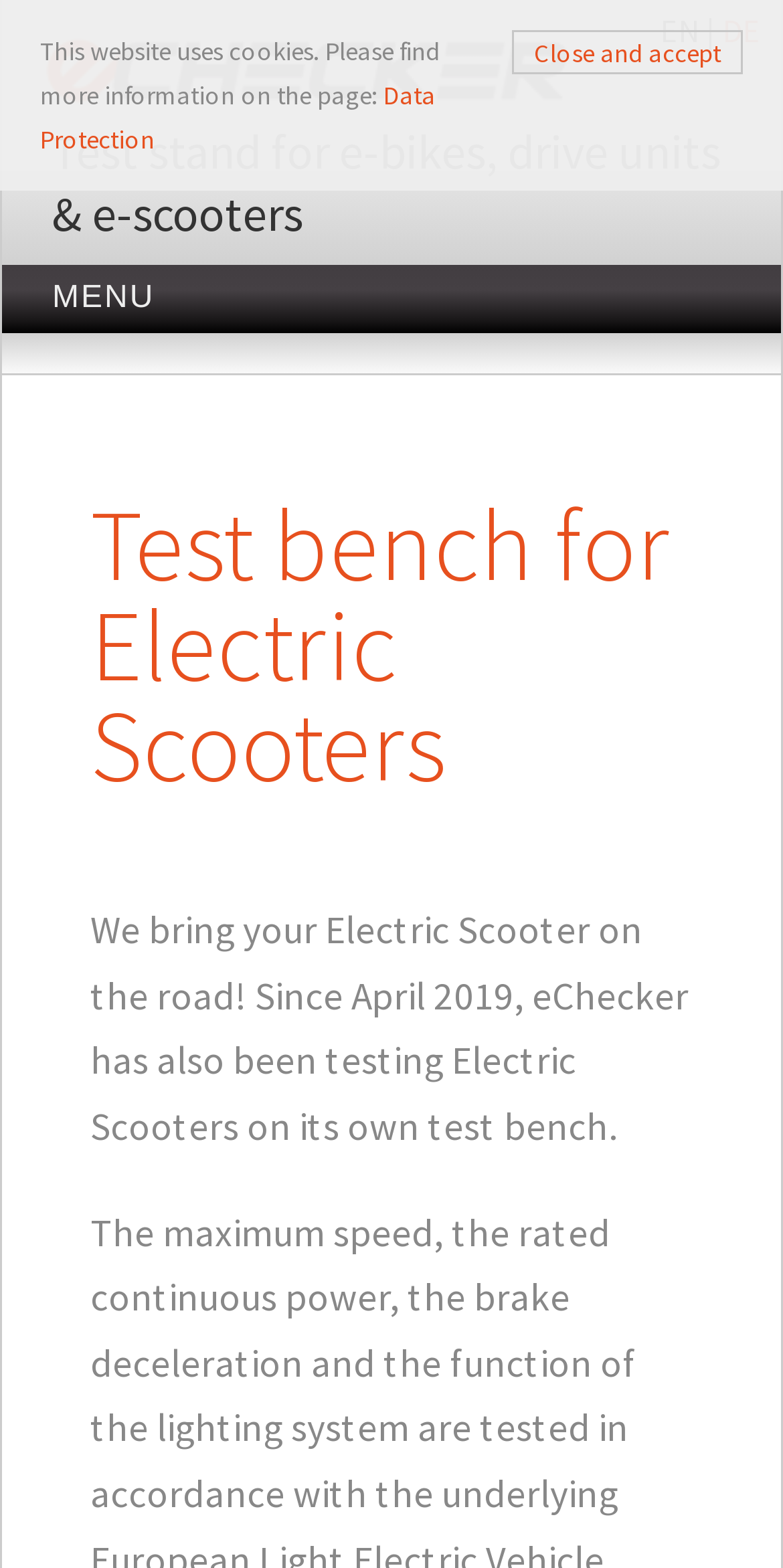Bounding box coordinates should be provided in the format (top-left x, top-left y, bottom-right x, bottom-right y) with all values between 0 and 1. Identify the bounding box for this UI element: Menu

[0.003, 0.169, 0.997, 0.212]